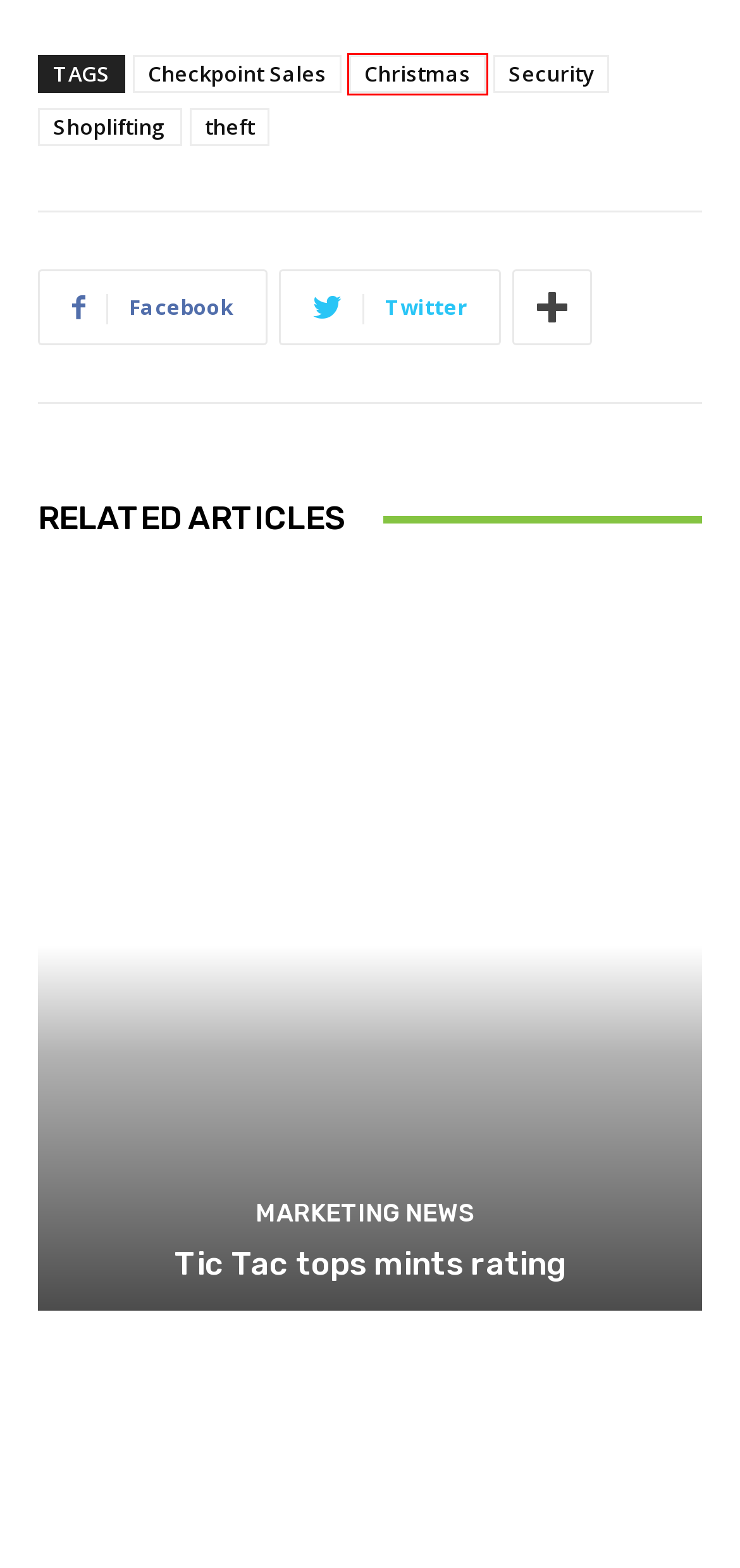Examine the screenshot of a webpage featuring a red bounding box and identify the best matching webpage description for the new page that results from clicking the element within the box. Here are the options:
A. theft Archives - Retail World Magazine
B. Tic Tac tops mints rating - Retail World Magazine
C. Shoplifting Archives - Retail World Magazine
D. Marketing News Archives - Retail World Magazine
E. Checkpoint Sales Archives - Retail World Magazine
F. Disclaimer - Retail World Magazine
G. Christmas Archives - Retail World Magazine
H. Security Archives - Retail World Magazine

G